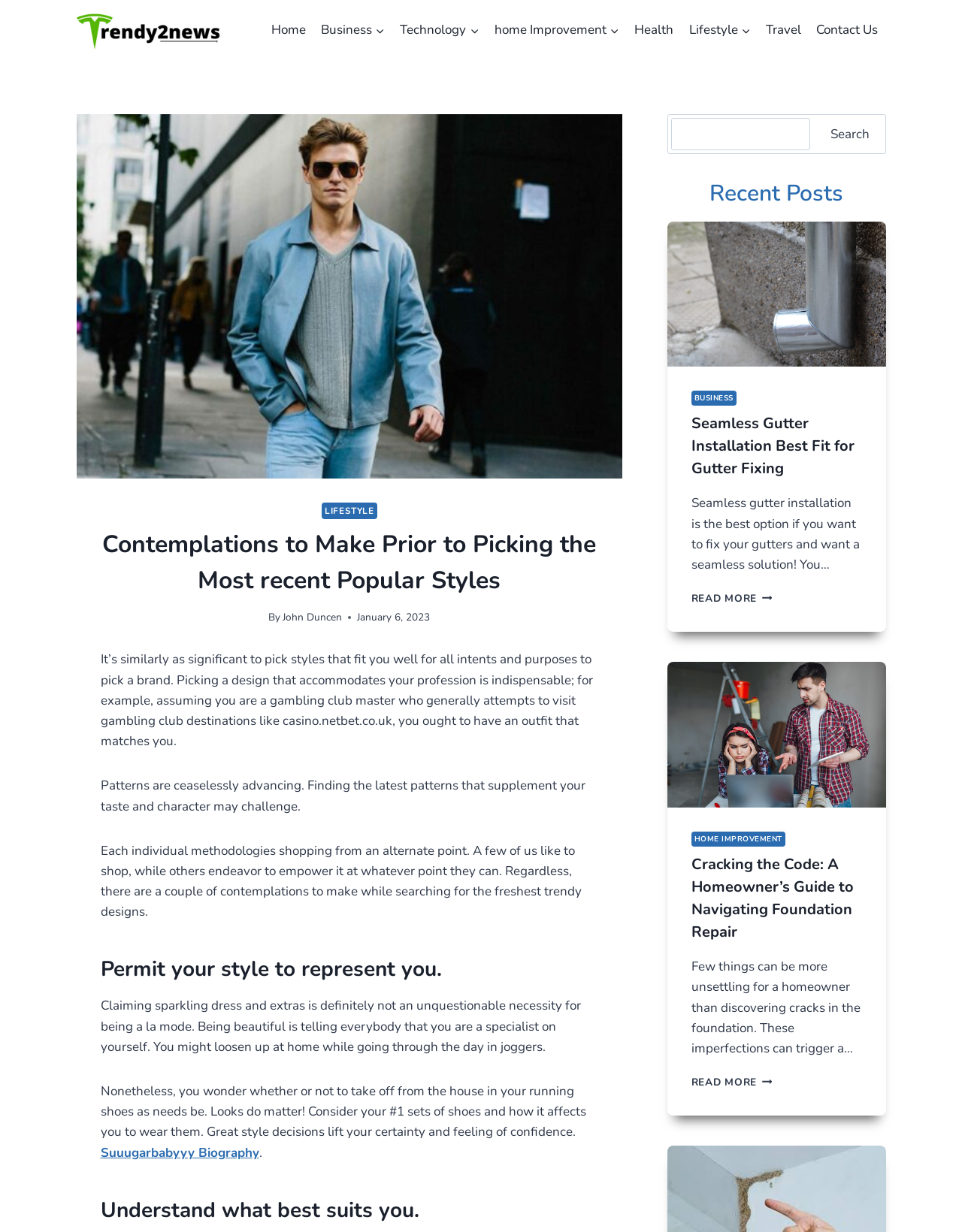Determine the bounding box coordinates of the area to click in order to meet this instruction: "Share the episode on Facebook".

None